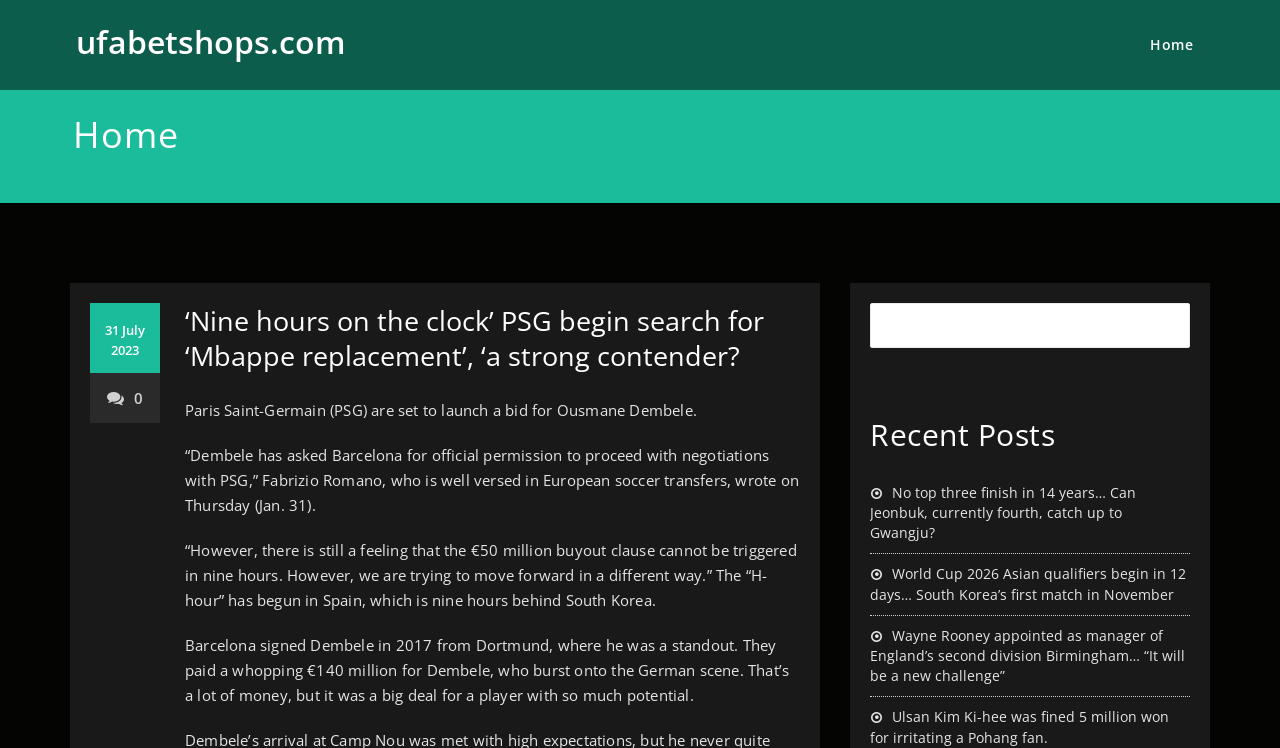Kindly respond to the following question with a single word or a brief phrase: 
What is the purpose of the search box?

To search the website